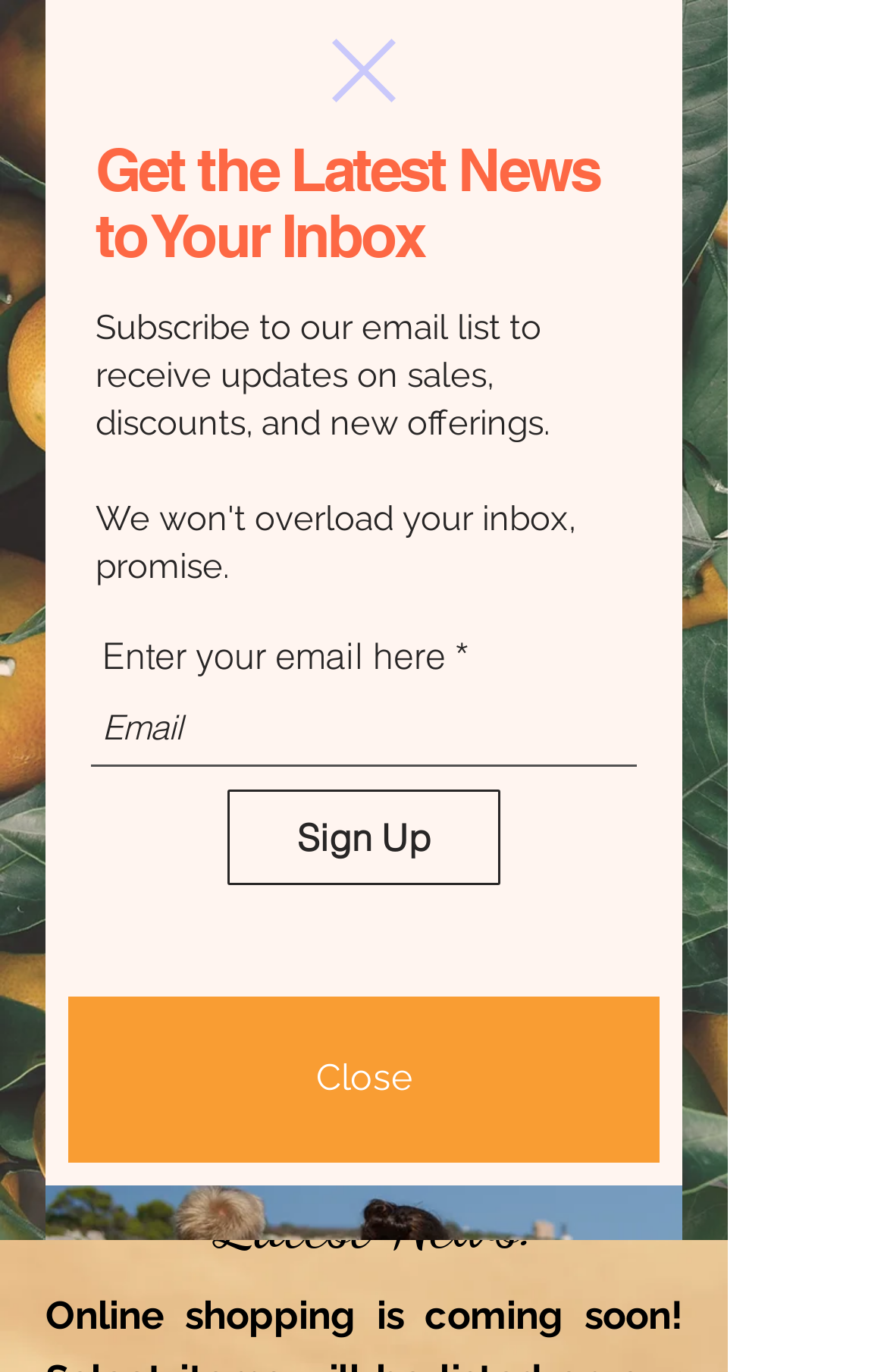What is the function of the 'Close' button?
Based on the screenshot, respond with a single word or phrase.

Close a dialog